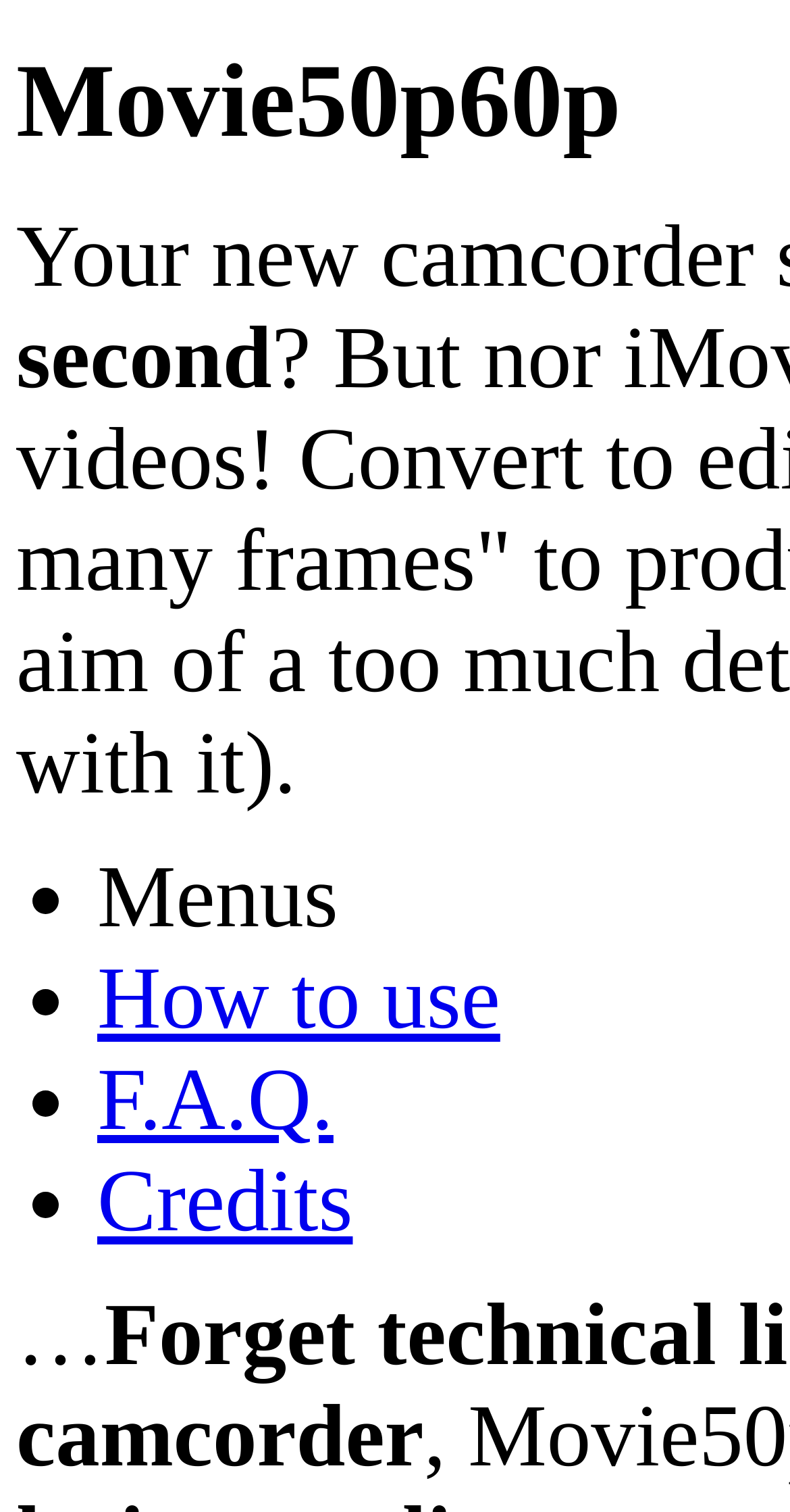Answer the question with a brief word or phrase:
What is the last element on the webpage?

...